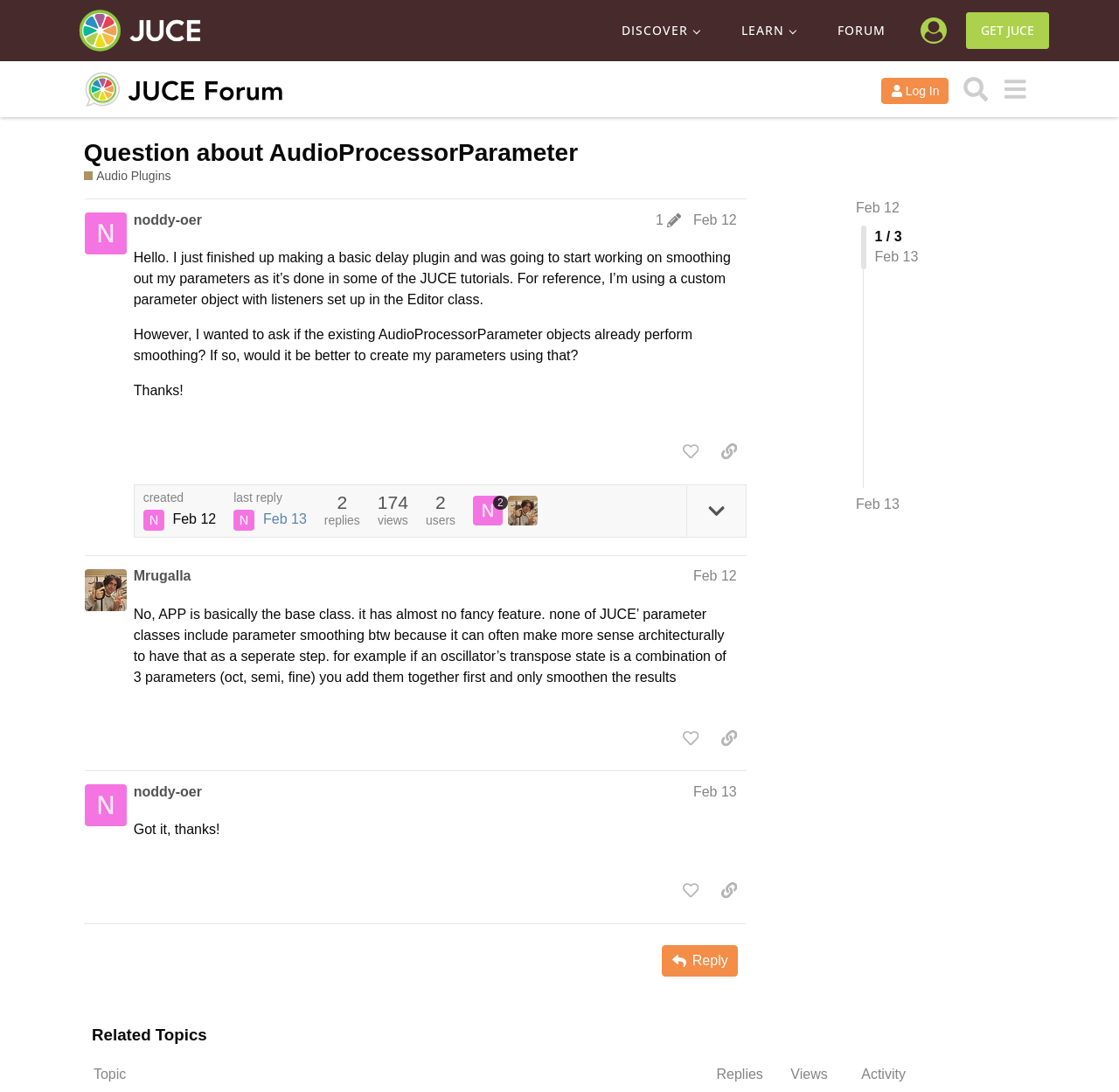What is the date of the last reply in the discussion?
Utilize the information in the image to give a detailed answer to the question.

The date of the last reply in the discussion is February 13, which is indicated by the link 'Feb 13' in the last post.